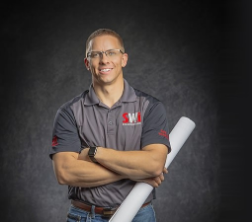What is the color of the polo shirt?
Please interpret the details in the image and answer the question thoroughly.

The individual is dressed in a branded gray polo shirt with the initials 'SWi', which suggests that he is a representative of SWi Fence and embodies the company's commitment to quality and safety.